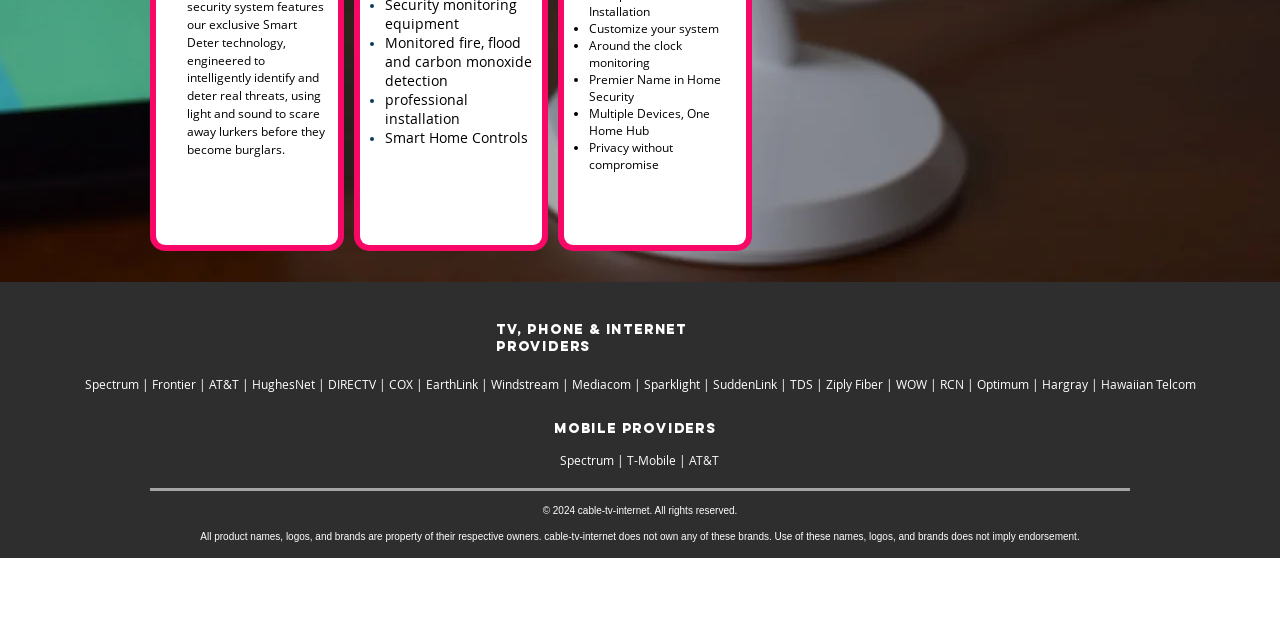From the webpage screenshot, identify the region described by Ziply Fiber |. Provide the bounding box coordinates as (top-left x, top-left y, bottom-right x, bottom-right y), with each value being a floating point number between 0 and 1.

[0.645, 0.588, 0.7, 0.613]